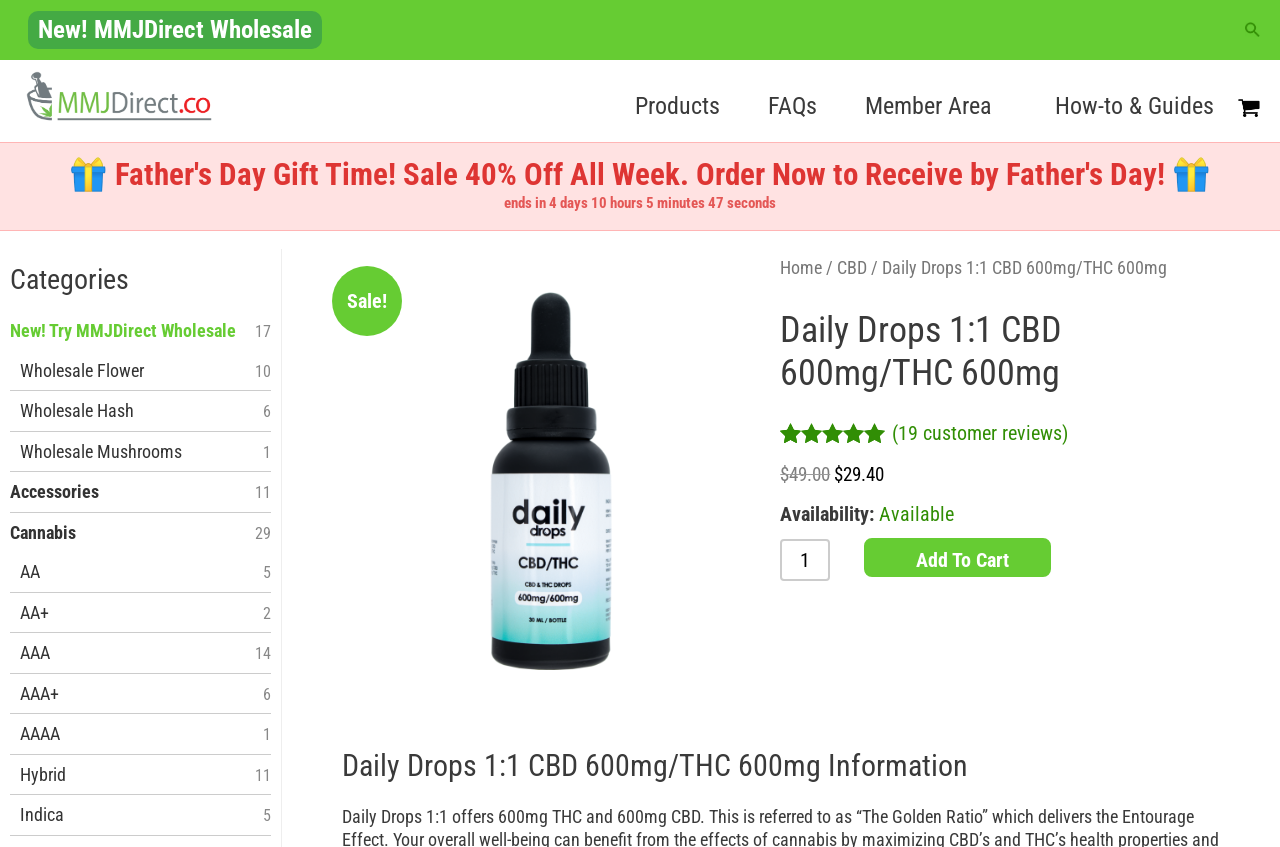Please find the bounding box coordinates (top-left x, top-left y, bottom-right x, bottom-right y) in the screenshot for the UI element described as follows: Member Area

[0.657, 0.083, 0.805, 0.168]